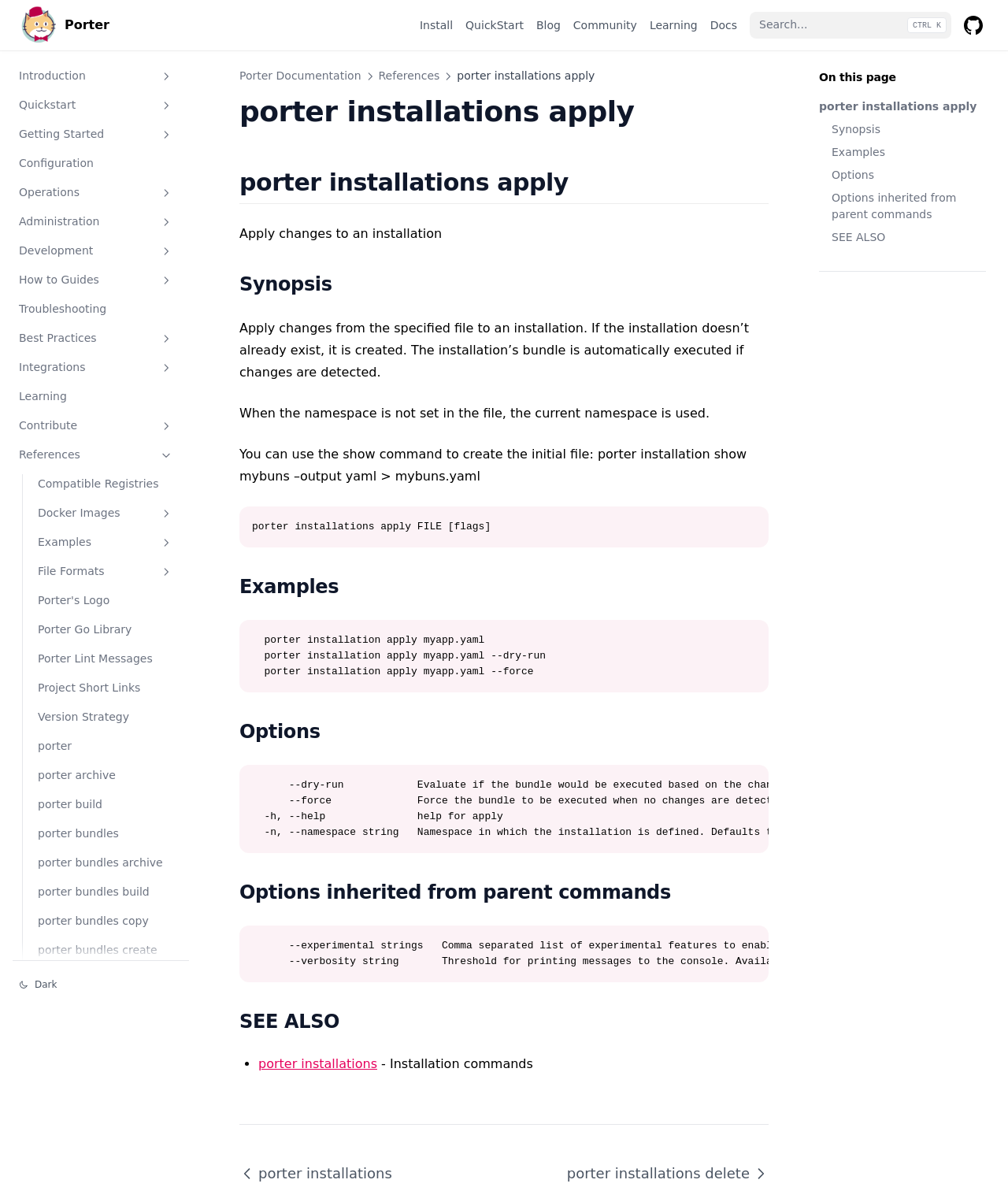Please provide a one-word or phrase answer to the question: 
What is the purpose of the search box?

Search